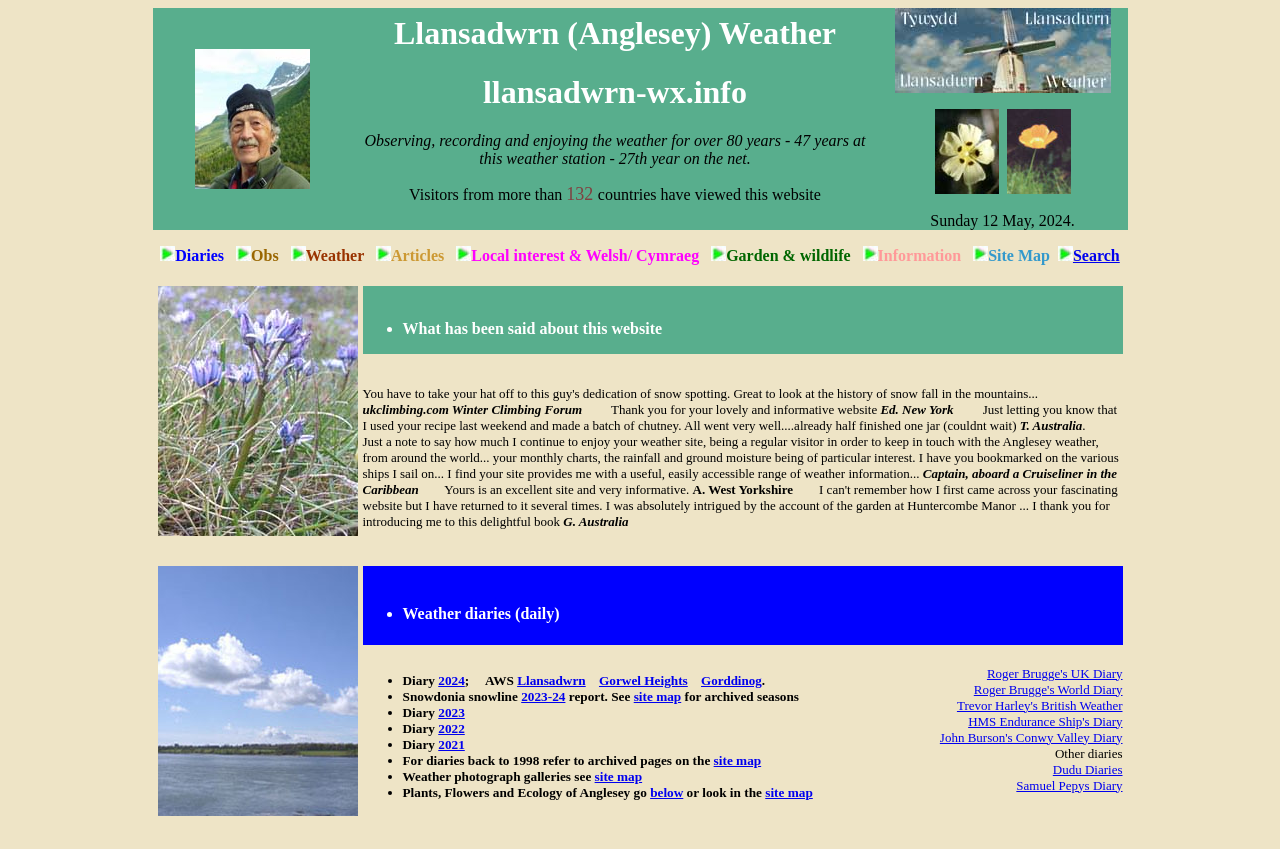What is the name of the mountain range mentioned on the website? Examine the screenshot and reply using just one word or a brief phrase.

Snowdonia